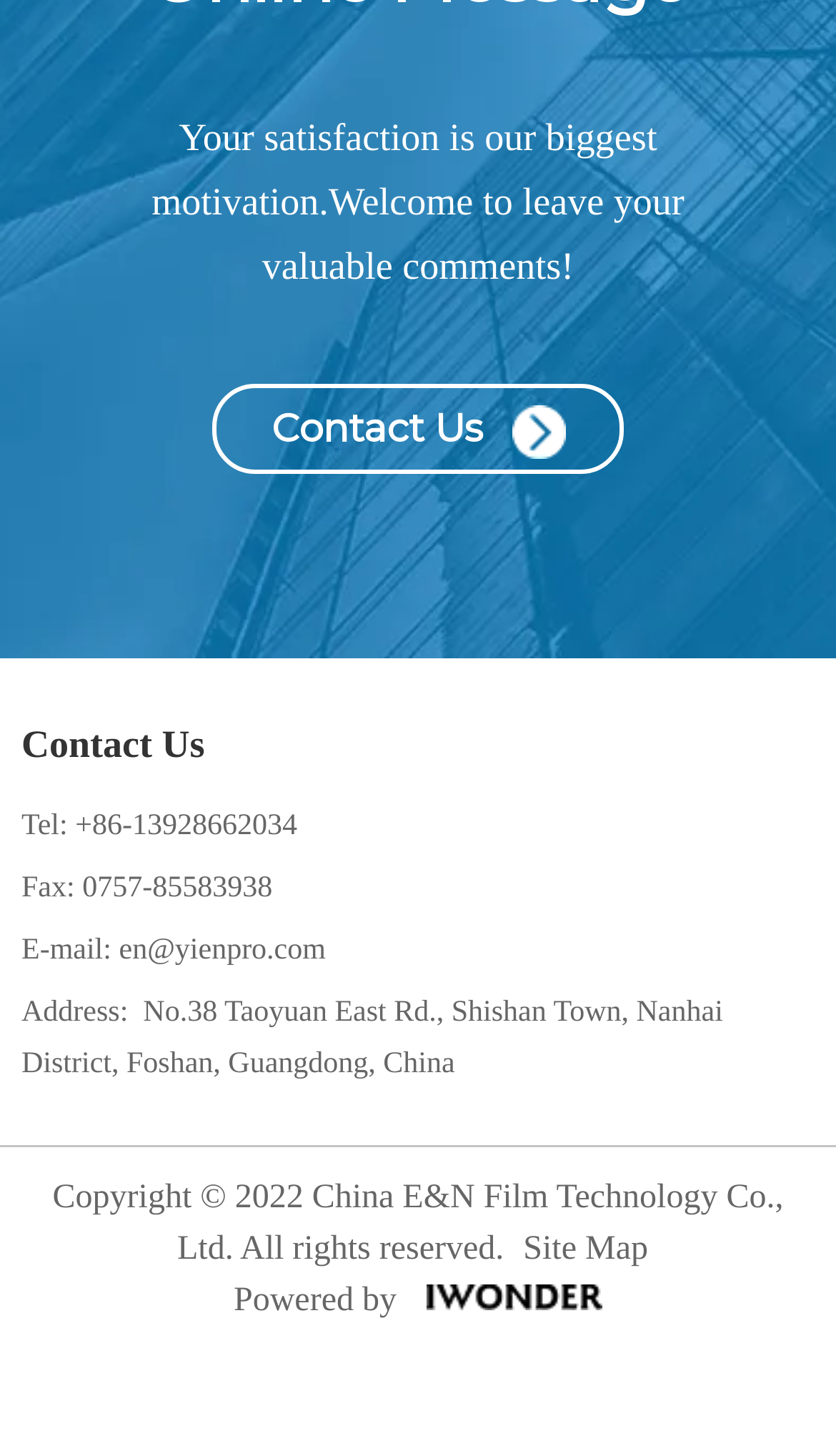Is there a site map available?
Please provide a single word or phrase in response based on the screenshot.

Yes